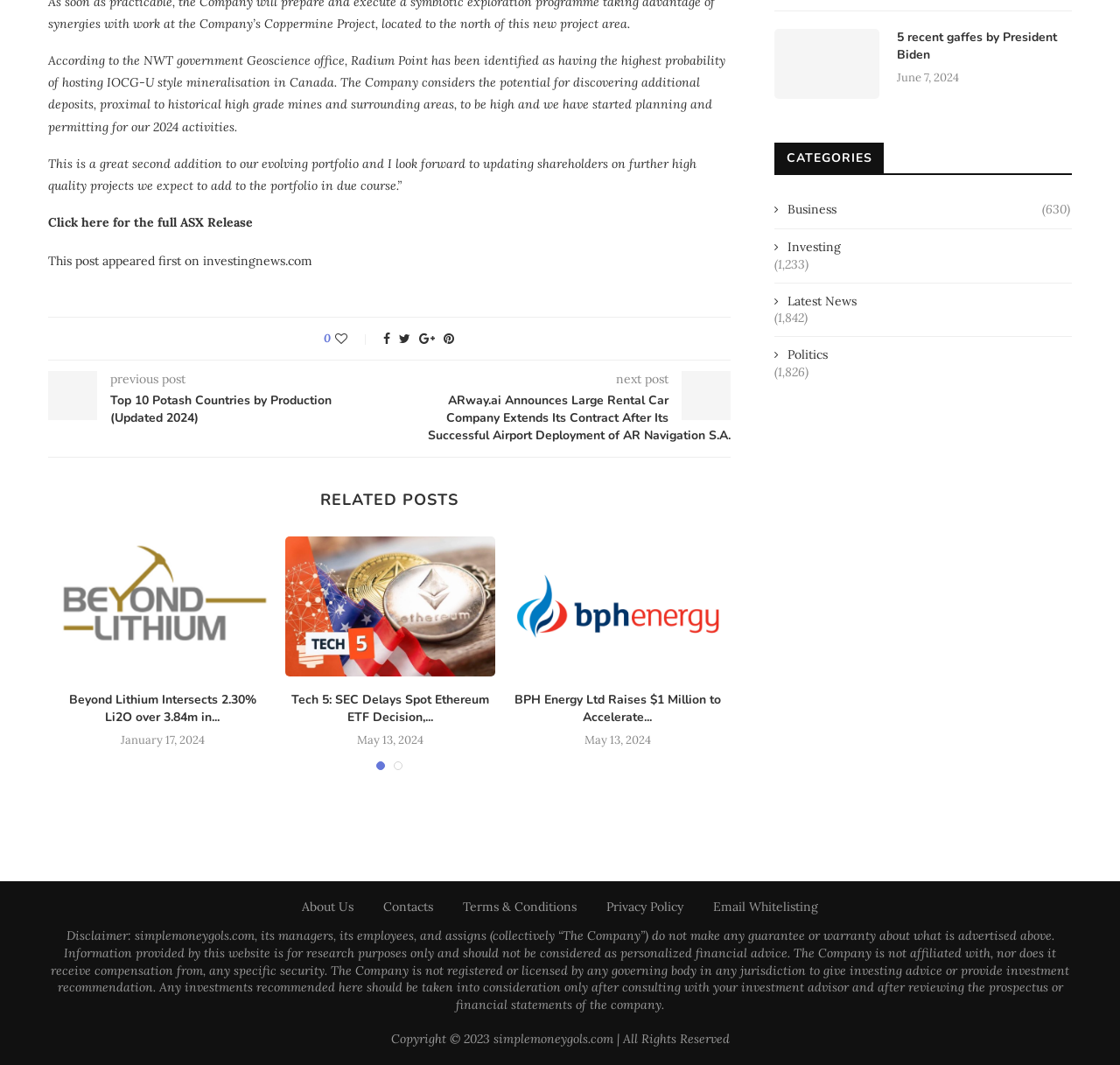Please determine the bounding box coordinates of the section I need to click to accomplish this instruction: "Learn about Chapter 4: Choose a Direction".

None